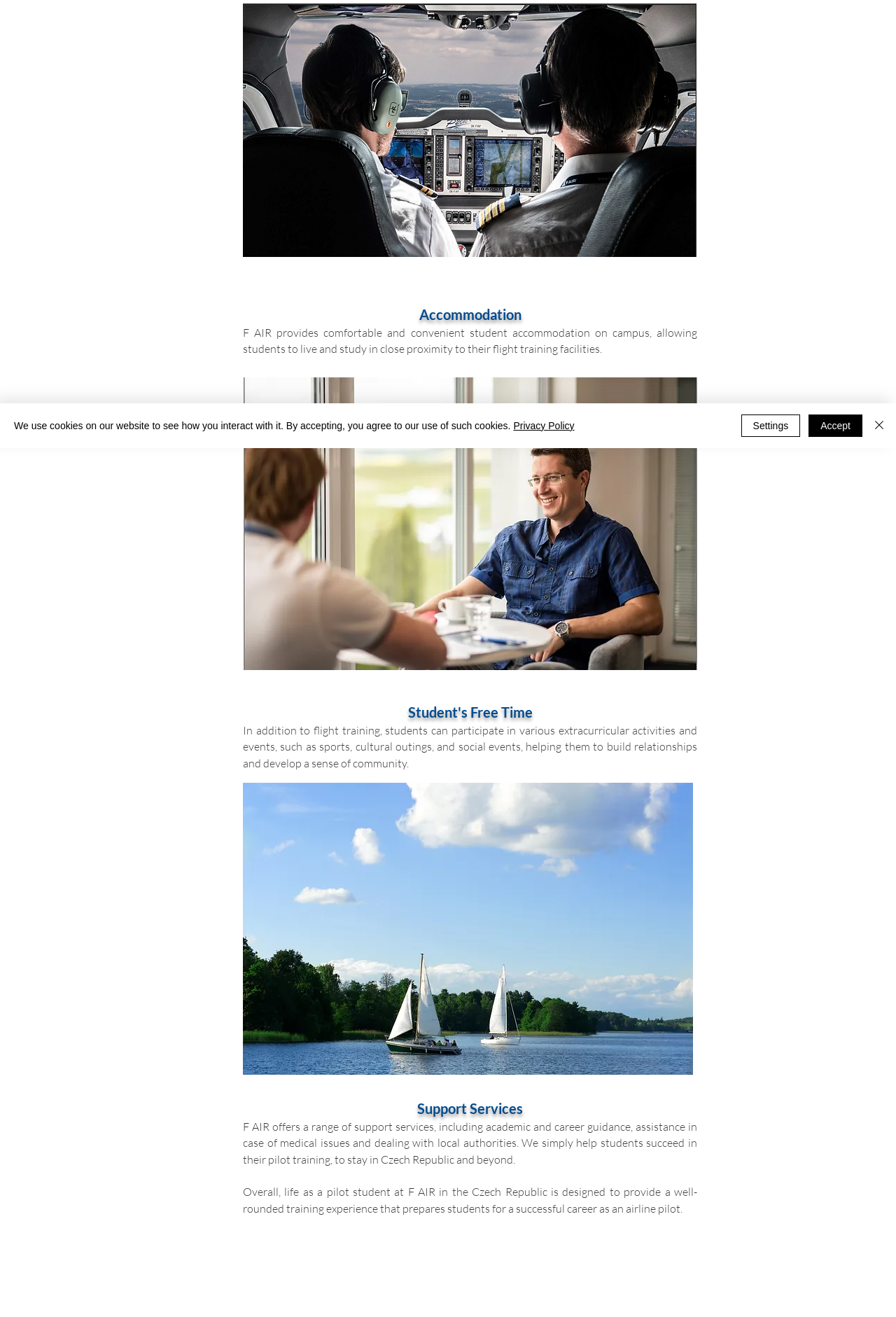Based on the description "Privacy Policy", find the bounding box of the specified UI element.

[0.573, 0.319, 0.641, 0.327]